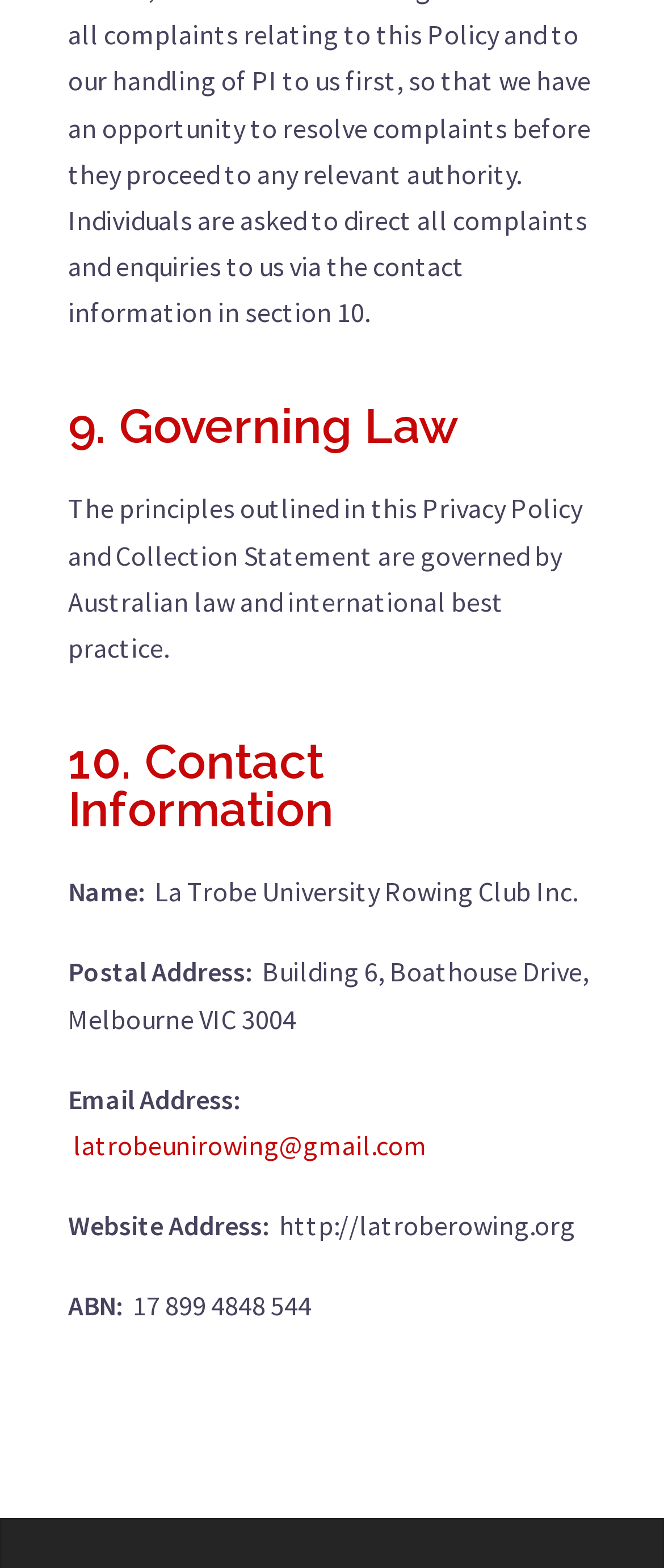Use the details in the image to answer the question thoroughly: 
What is the website address of the organization?

The answer can be found in the section '10. Contact Information' where it lists the website address as 'http://latroberowing.org'.